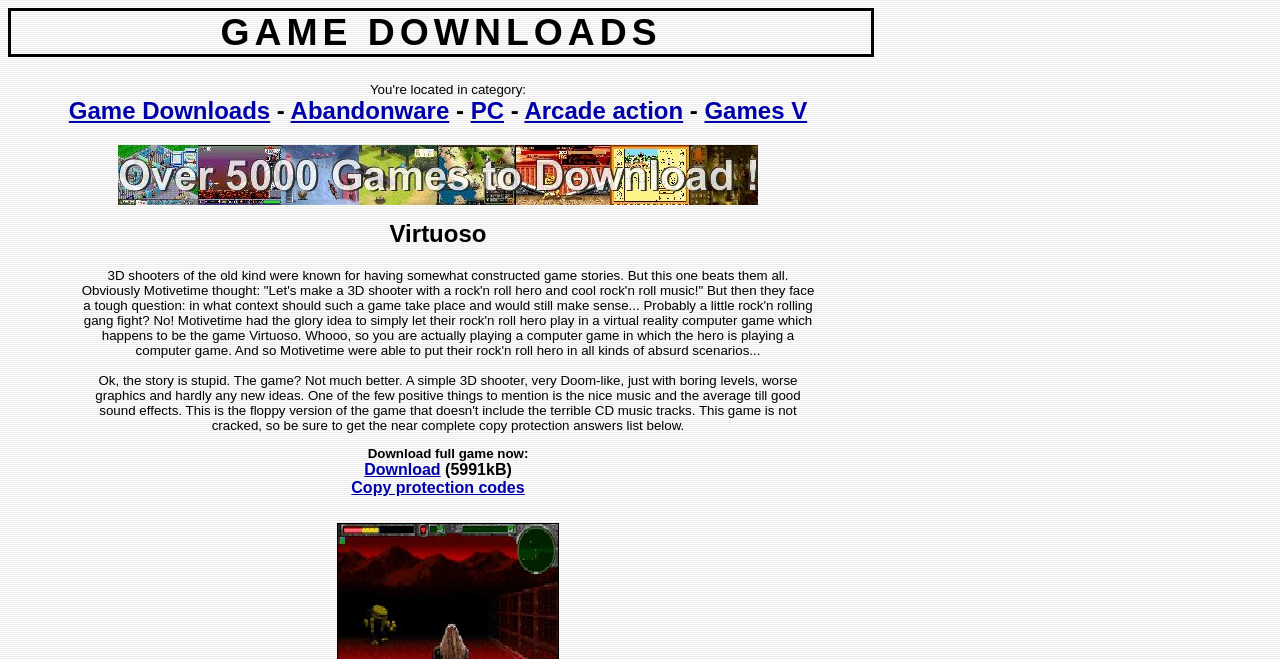Using the information shown in the image, answer the question with as much detail as possible: What is the file size of the game Virtuoso?

The heading 'Download (5991kB) Copy protection codes' suggests that the file size of the game Virtuoso is 5991 kilobytes.